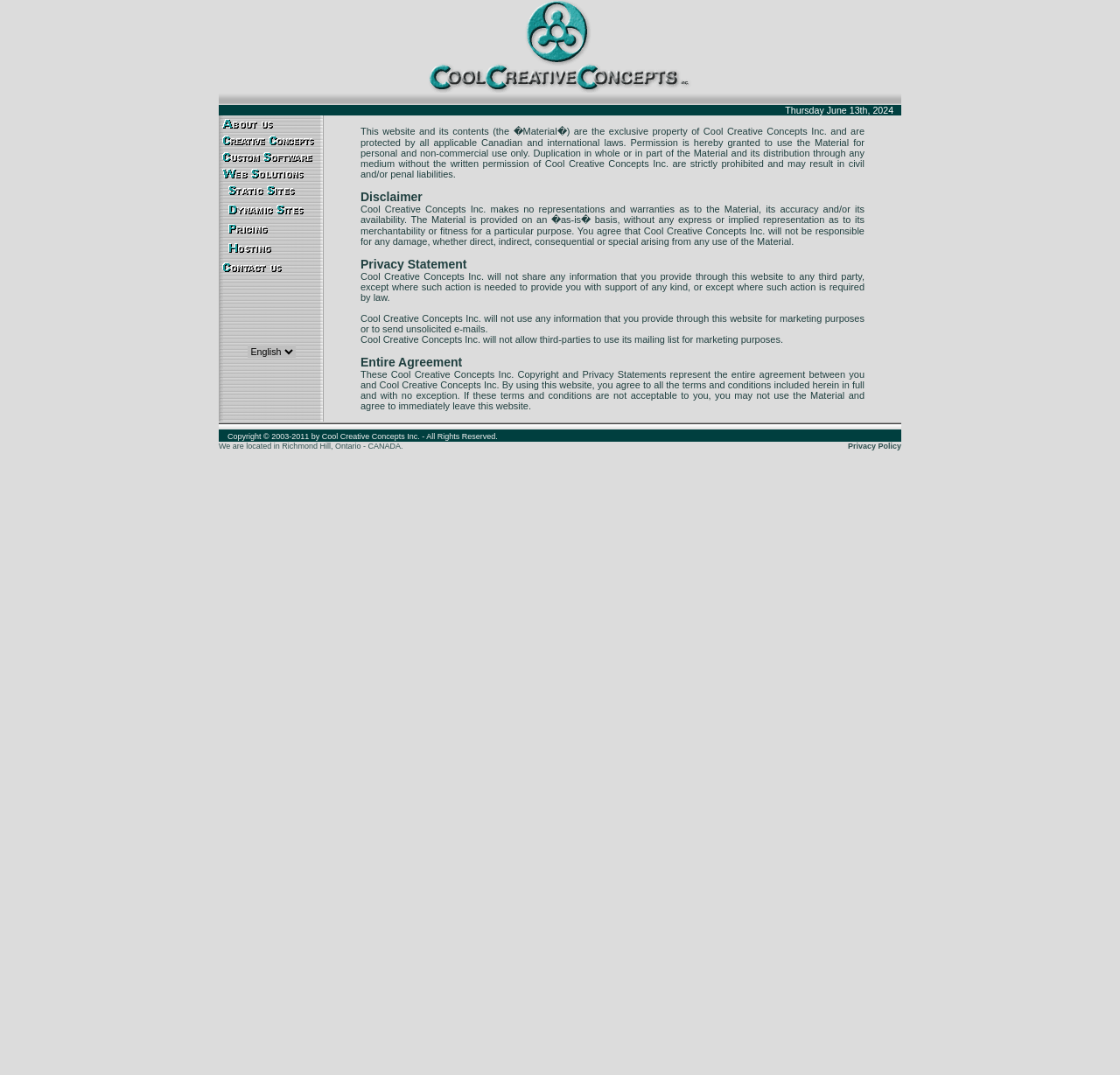Utilize the details in the image to thoroughly answer the following question: What is the company name mentioned on the webpage?

The company name is mentioned multiple times on the webpage, including in the copyright statement at the bottom and in the disclaimer section.